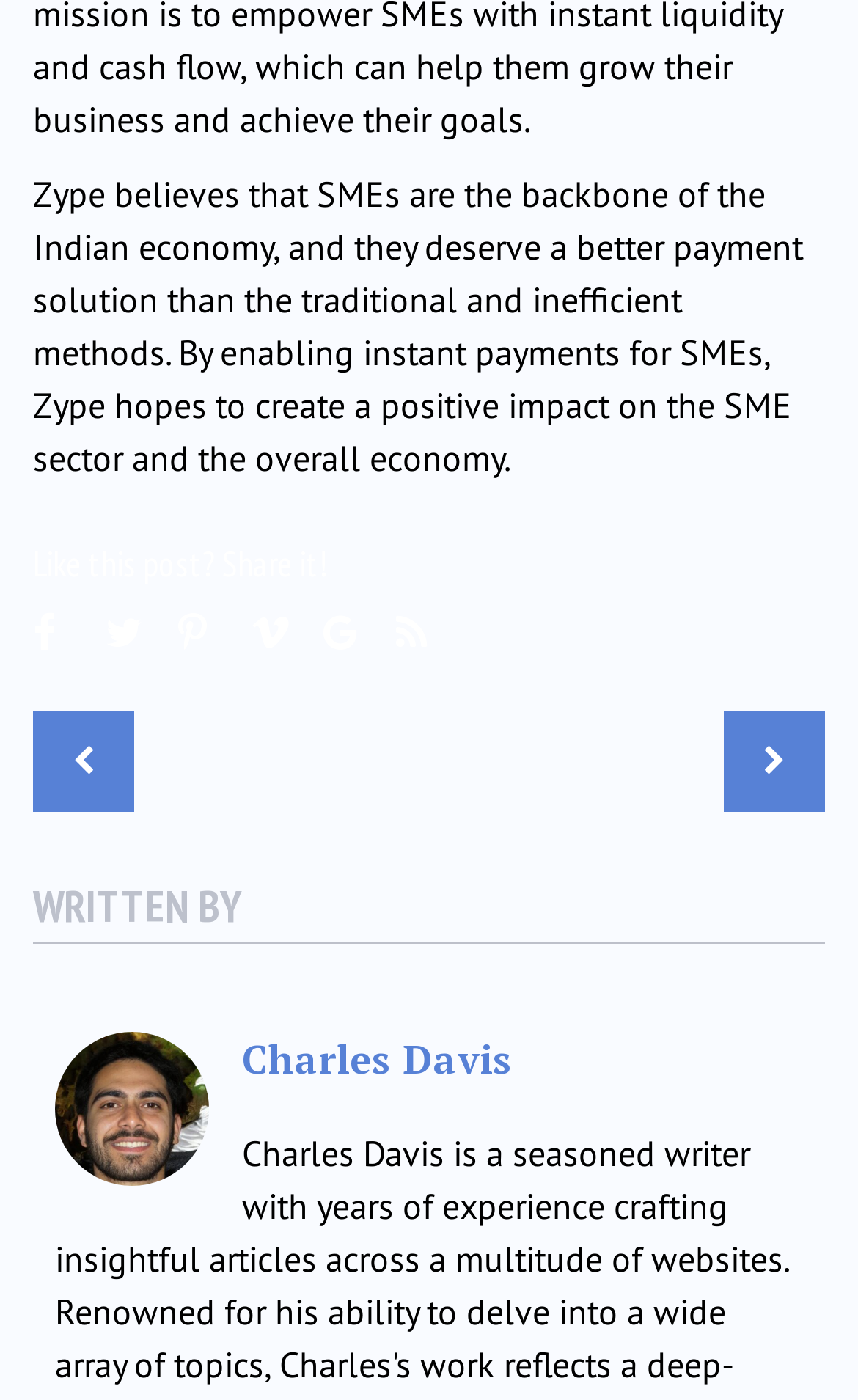Identify the bounding box of the UI element that matches this description: "Menu".

None